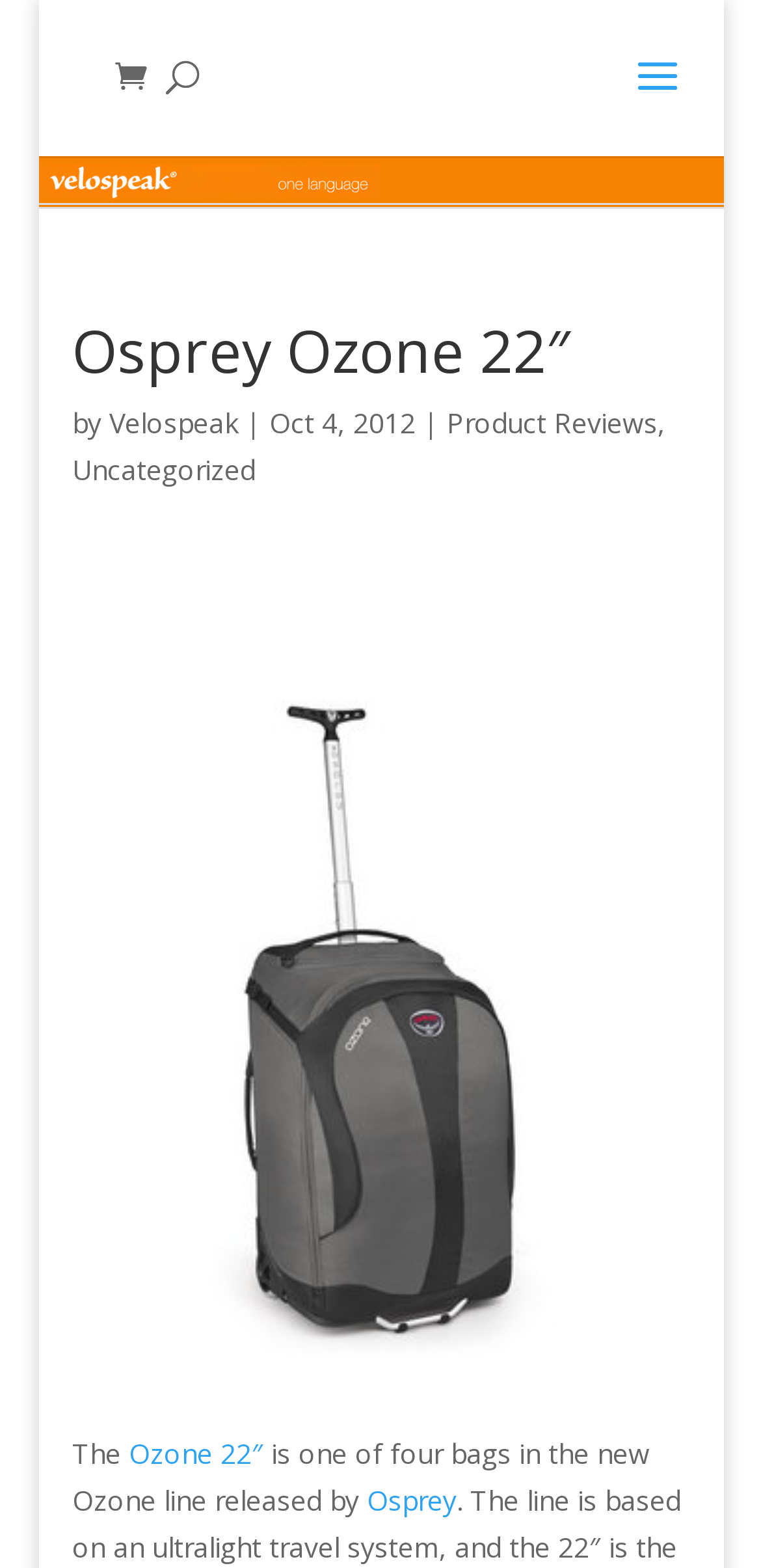Please answer the following query using a single word or phrase: 
How many links are there in the main content area?

5